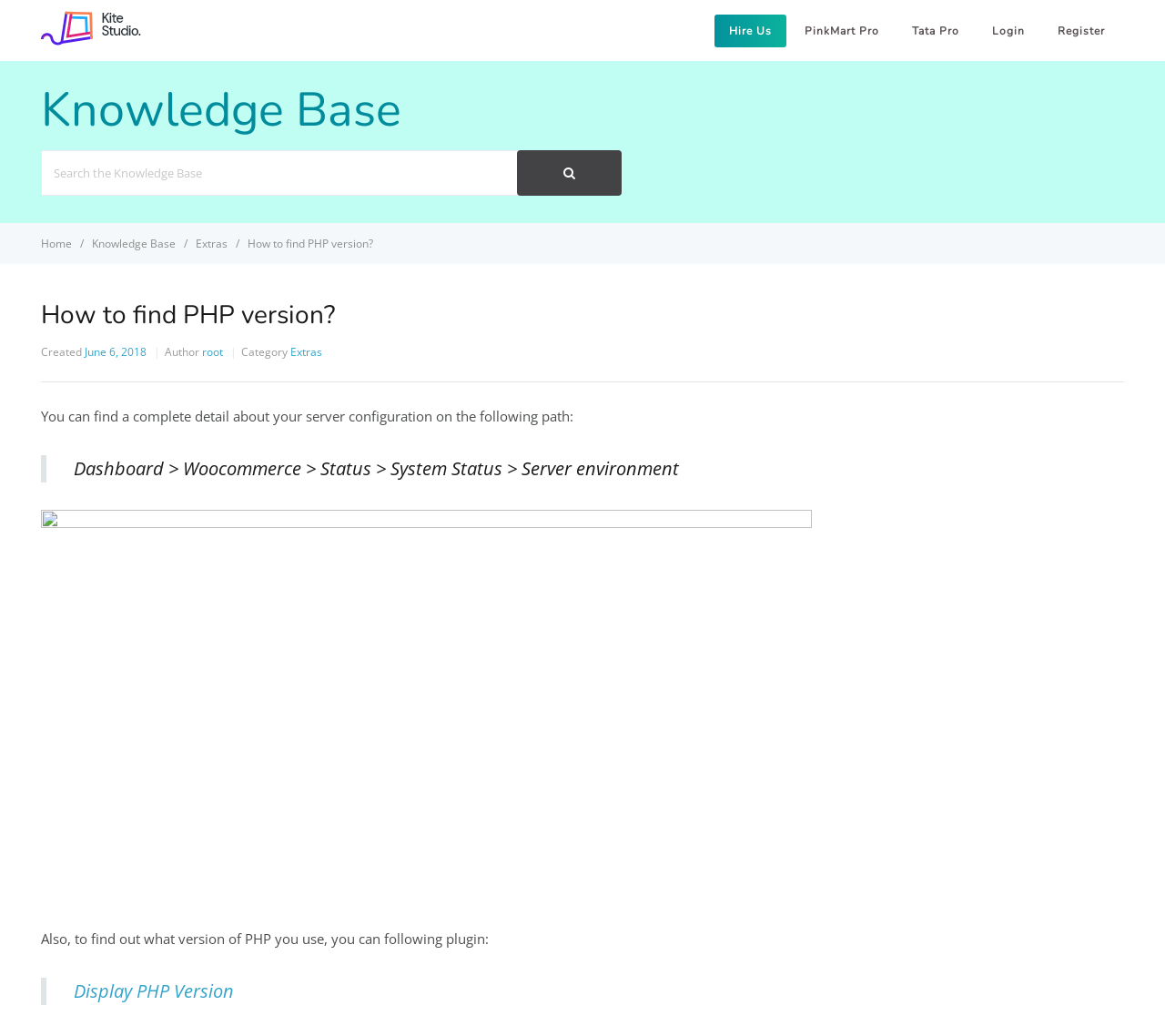What is the category of the current article?
Please interpret the details in the image and answer the question thoroughly.

The category of the current article can be found in the metadata section, where it says 'Category: Extras'.